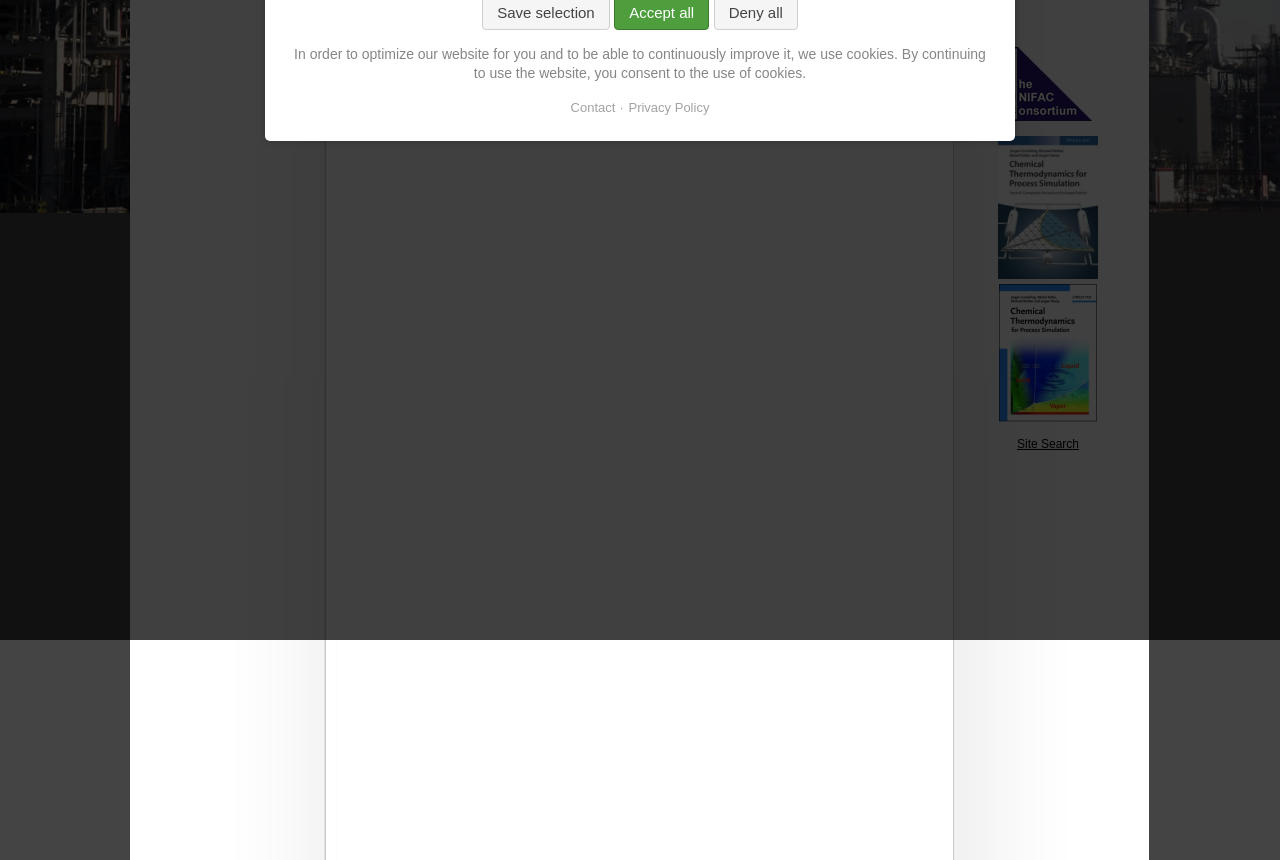Given the element description: "alt="TUC" title="UNIFAC Consortium"", predict the bounding box coordinates of this UI element. The coordinates must be four float numbers between 0 and 1, given as [left, top, right, bottom].

[0.785, 0.128, 0.853, 0.145]